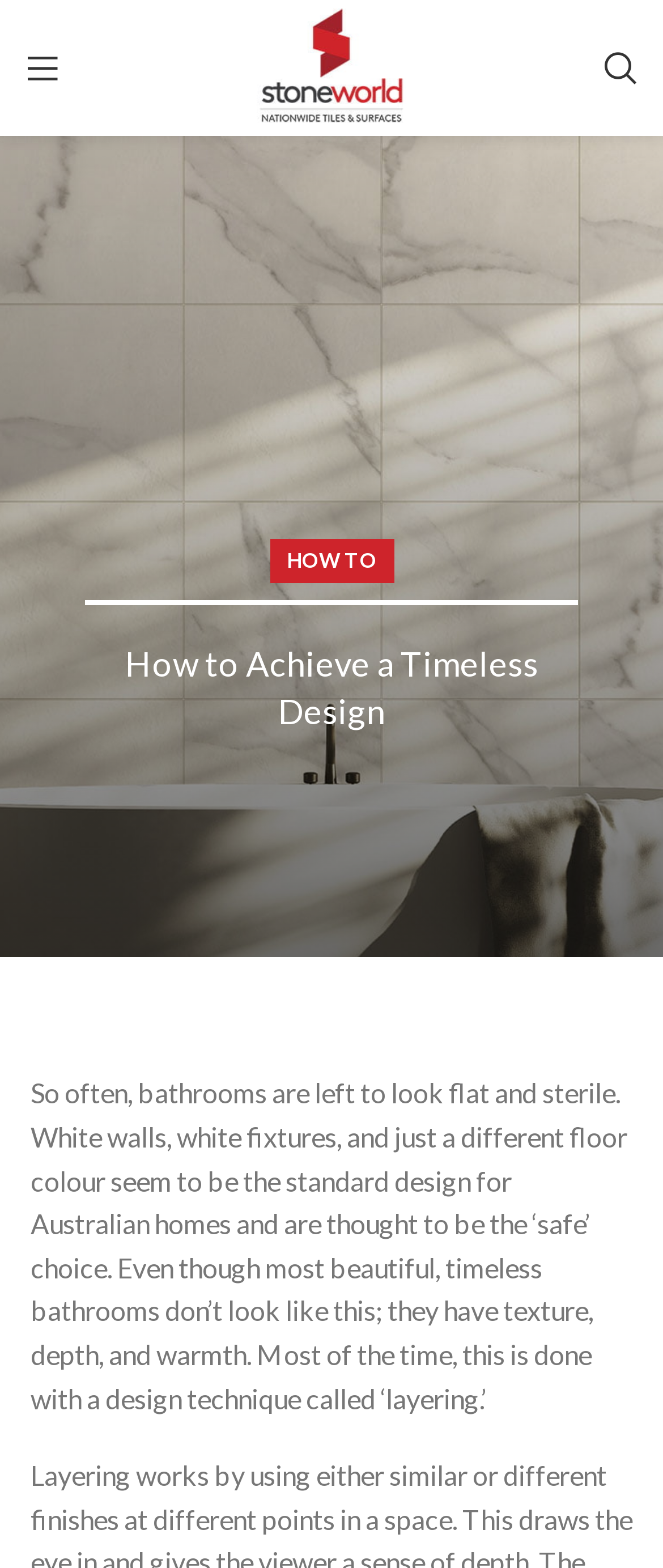Give a one-word or short phrase answer to this question: 
What is the logo of the website?

Stoneworld